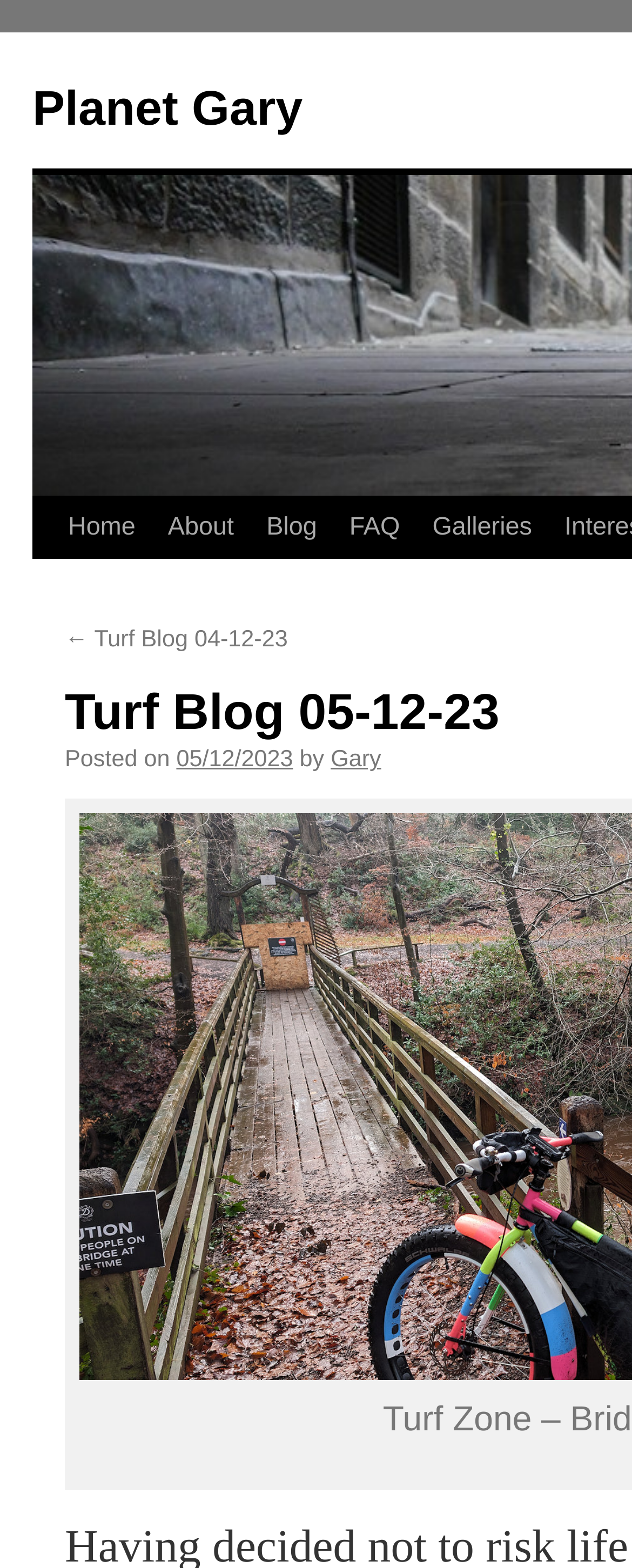Locate the bounding box coordinates of the element that should be clicked to fulfill the instruction: "view blog posted on 05/12/2023".

[0.279, 0.477, 0.464, 0.493]